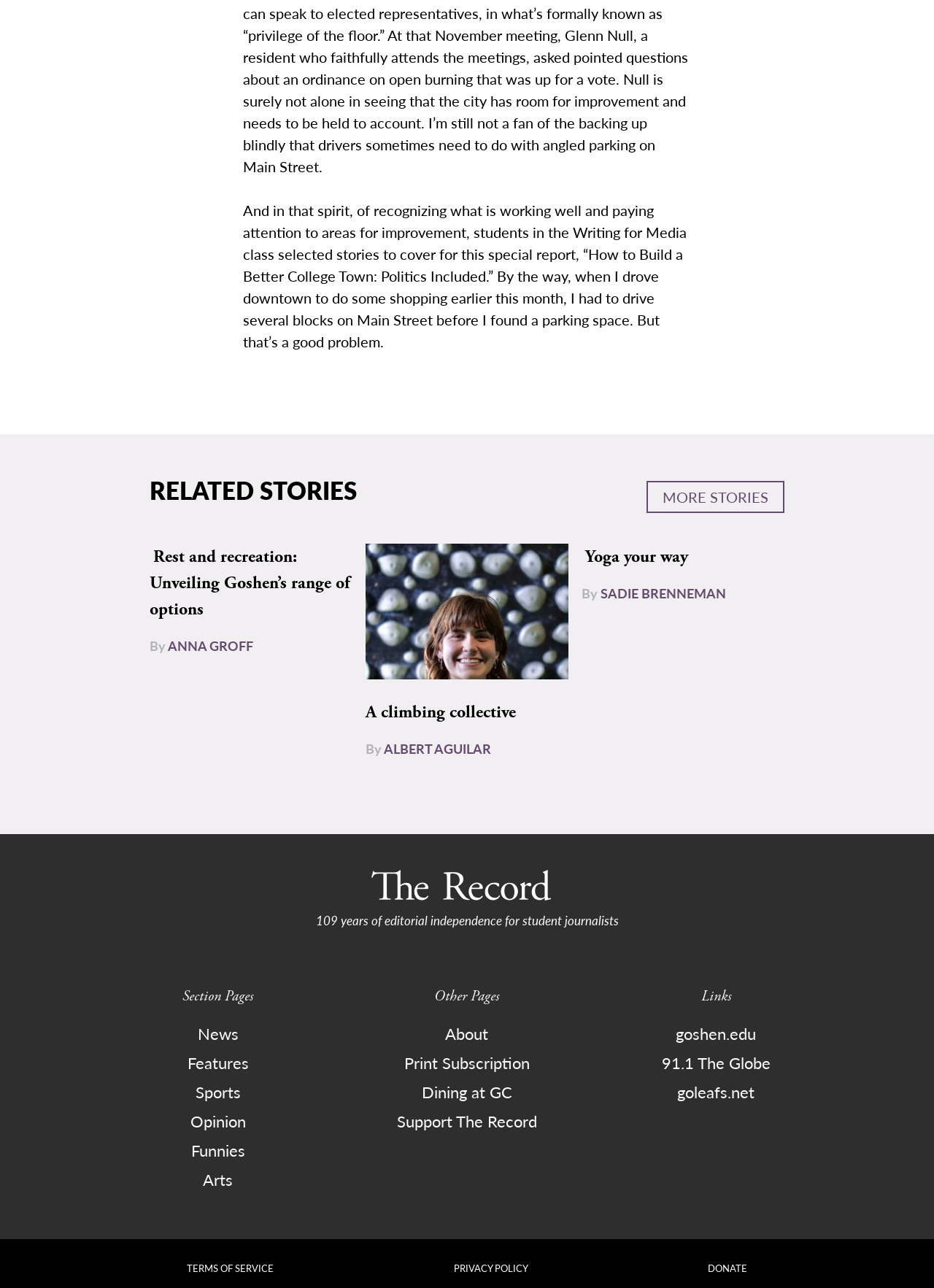Predict the bounding box of the UI element based on the description: "A climbing collective". The coordinates should be four float numbers between 0 and 1, formatted as [left, top, right, bottom].

[0.391, 0.544, 0.552, 0.561]